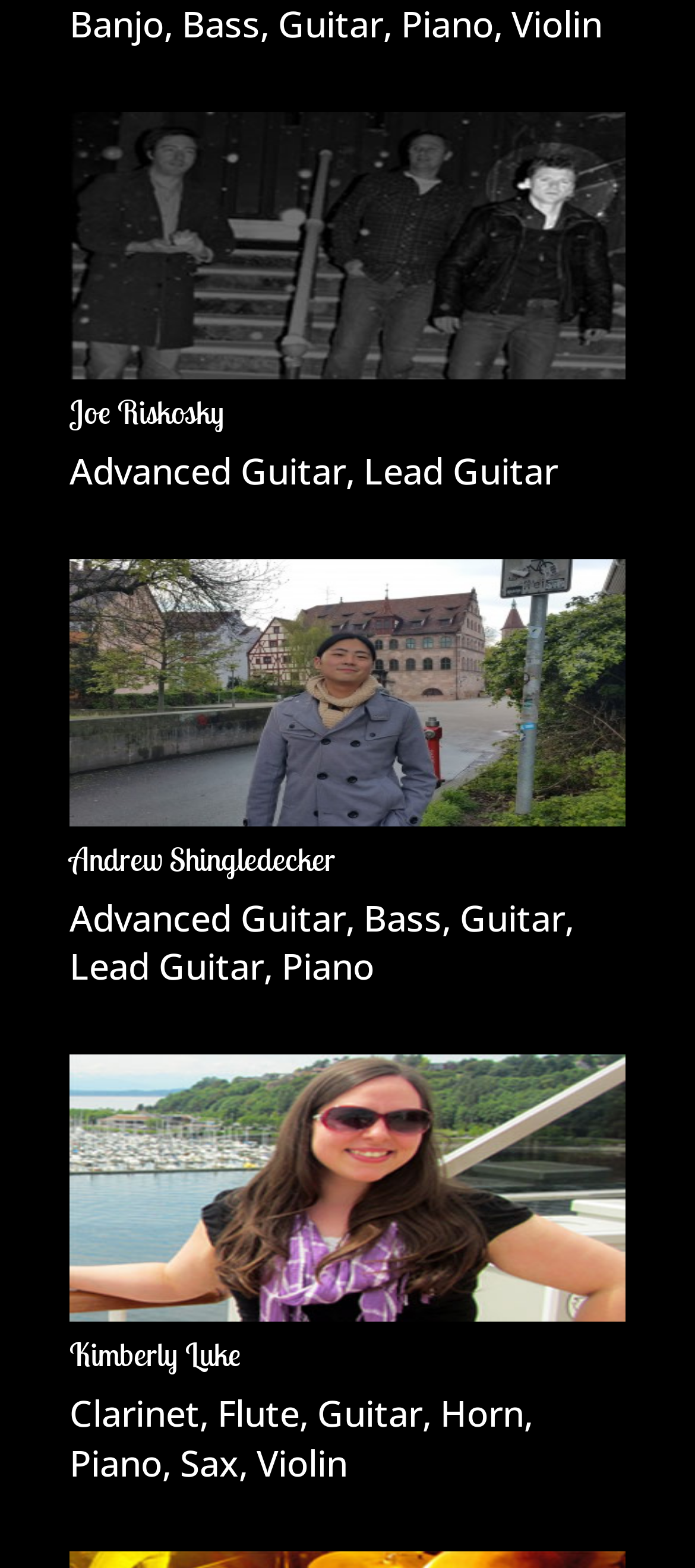Provide the bounding box coordinates for the area that should be clicked to complete the instruction: "Click on Piano".

[0.405, 0.601, 0.538, 0.632]